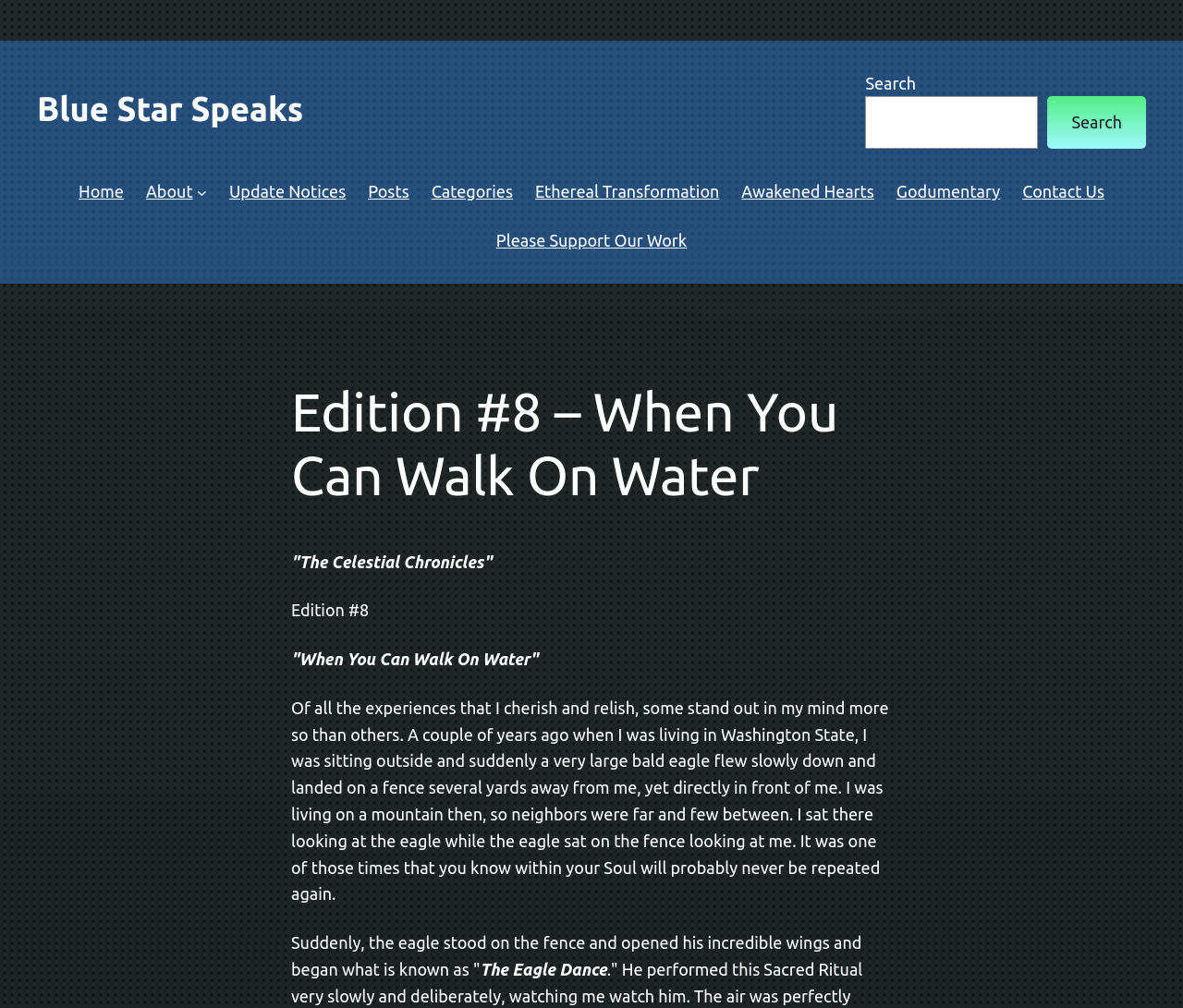What is the author describing in the text?
Look at the image and respond with a one-word or short-phrase answer.

An encounter with a bald eagle